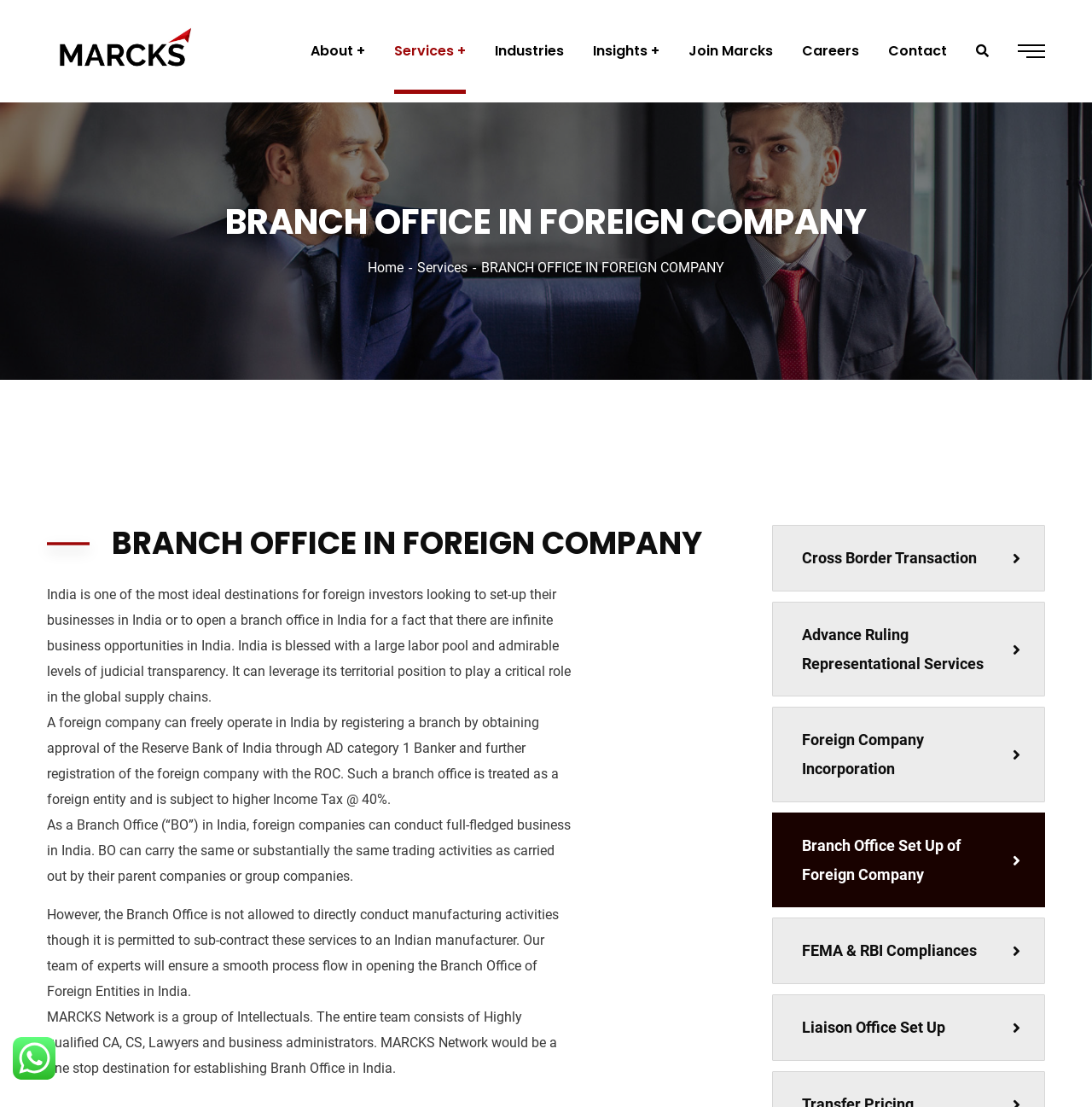What is the name of the company?
Please provide a single word or phrase based on the screenshot.

Marcks Network